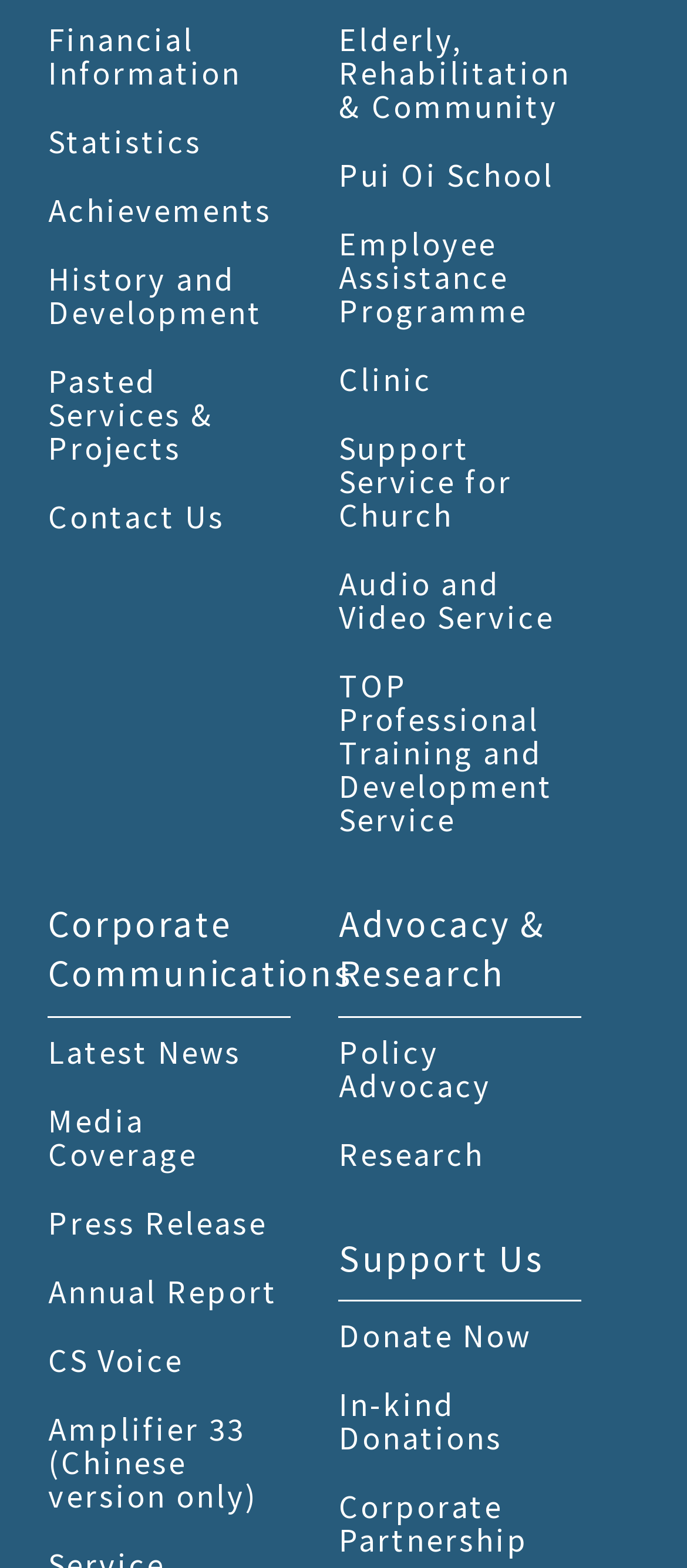Identify the bounding box coordinates for the element that needs to be clicked to fulfill this instruction: "Donate Now". Provide the coordinates in the format of four float numbers between 0 and 1: [left, top, right, bottom].

[0.493, 0.83, 0.846, 0.874]